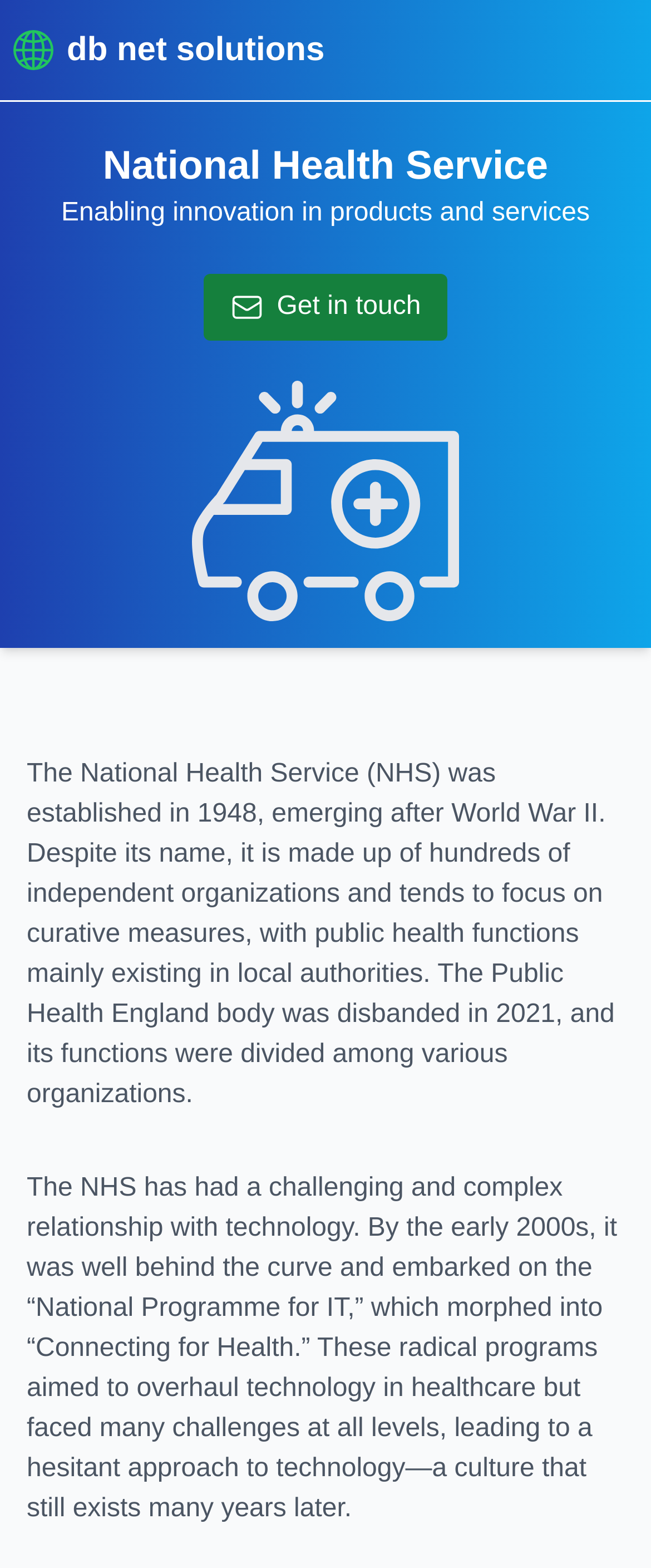Respond to the question below with a single word or phrase:
What is the name of the organization that was disbanded in 2021?

Public Health England